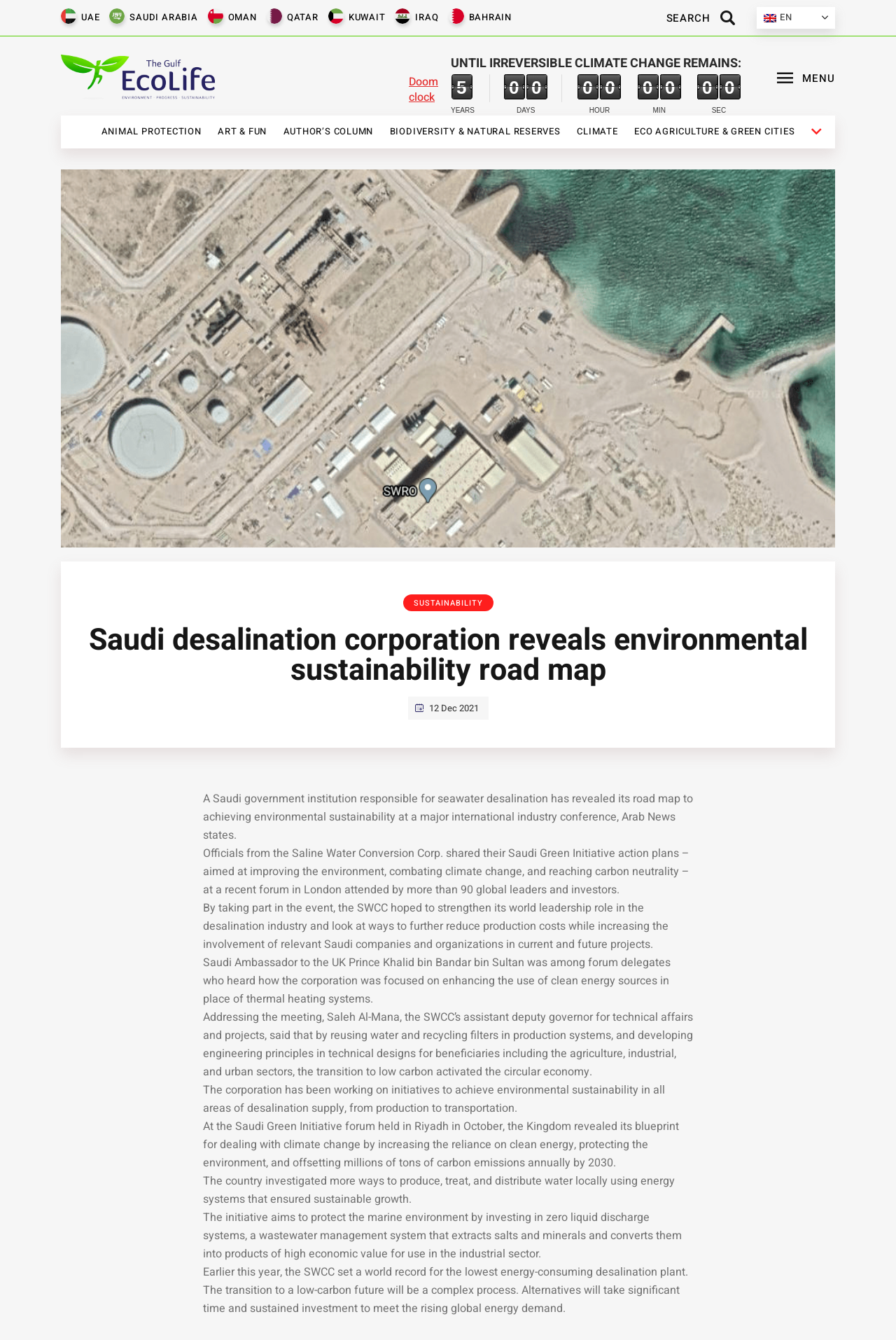Show the bounding box coordinates of the region that should be clicked to follow the instruction: "Read about ANIMAL PROTECTION."

[0.104, 0.087, 0.234, 0.11]